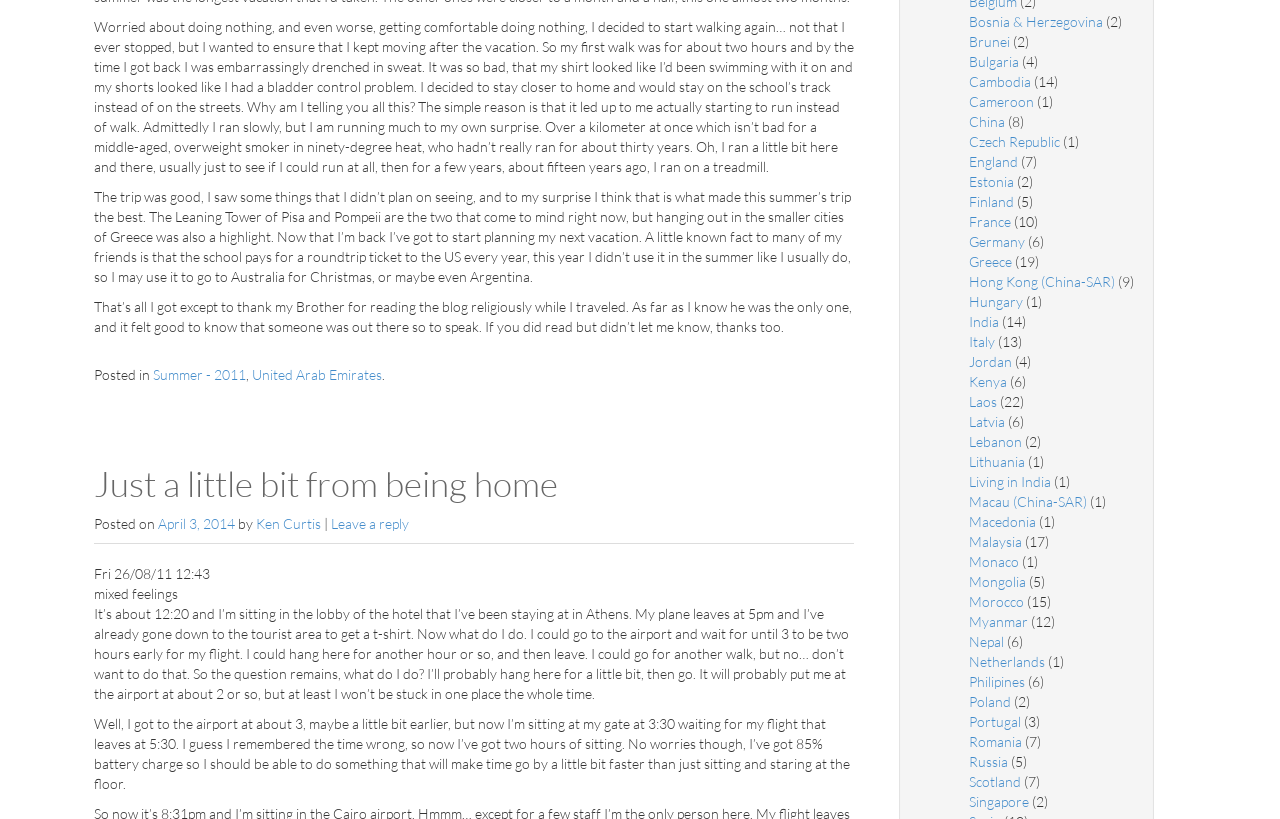Please specify the bounding box coordinates in the format (top-left x, top-left y, bottom-right x, bottom-right y), with all values as floating point numbers between 0 and 1. Identify the bounding box of the UI element described by: Ken Curtis

[0.2, 0.629, 0.251, 0.649]